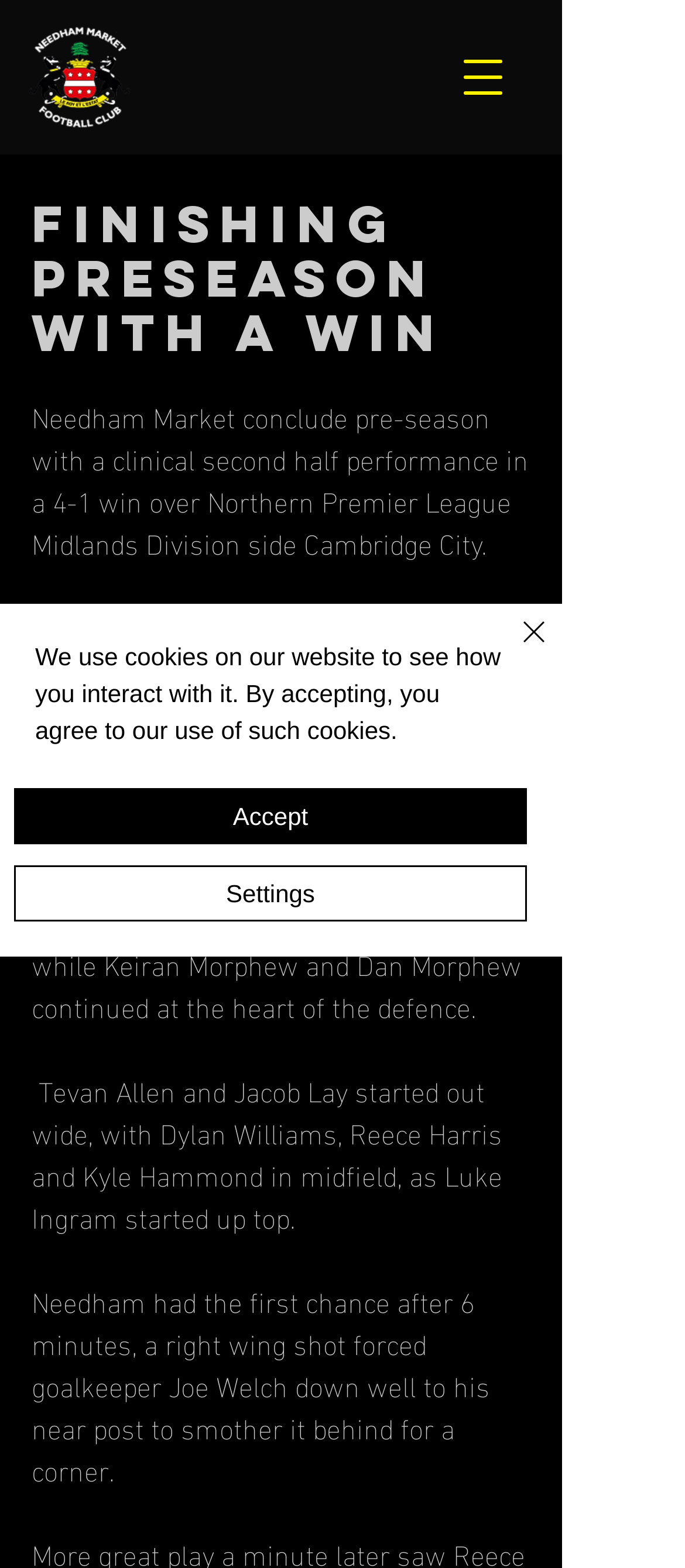Based on the image, provide a detailed response to the question:
What is the position of Jake Dye?

The position of Jake Dye is mentioned in the third paragraph of the article, which states 'The back four remained the same with Jake Dye and Tommy Smith at full-back, while Keiran Morphew and Dan Morphew continued at the heart of the defence.'